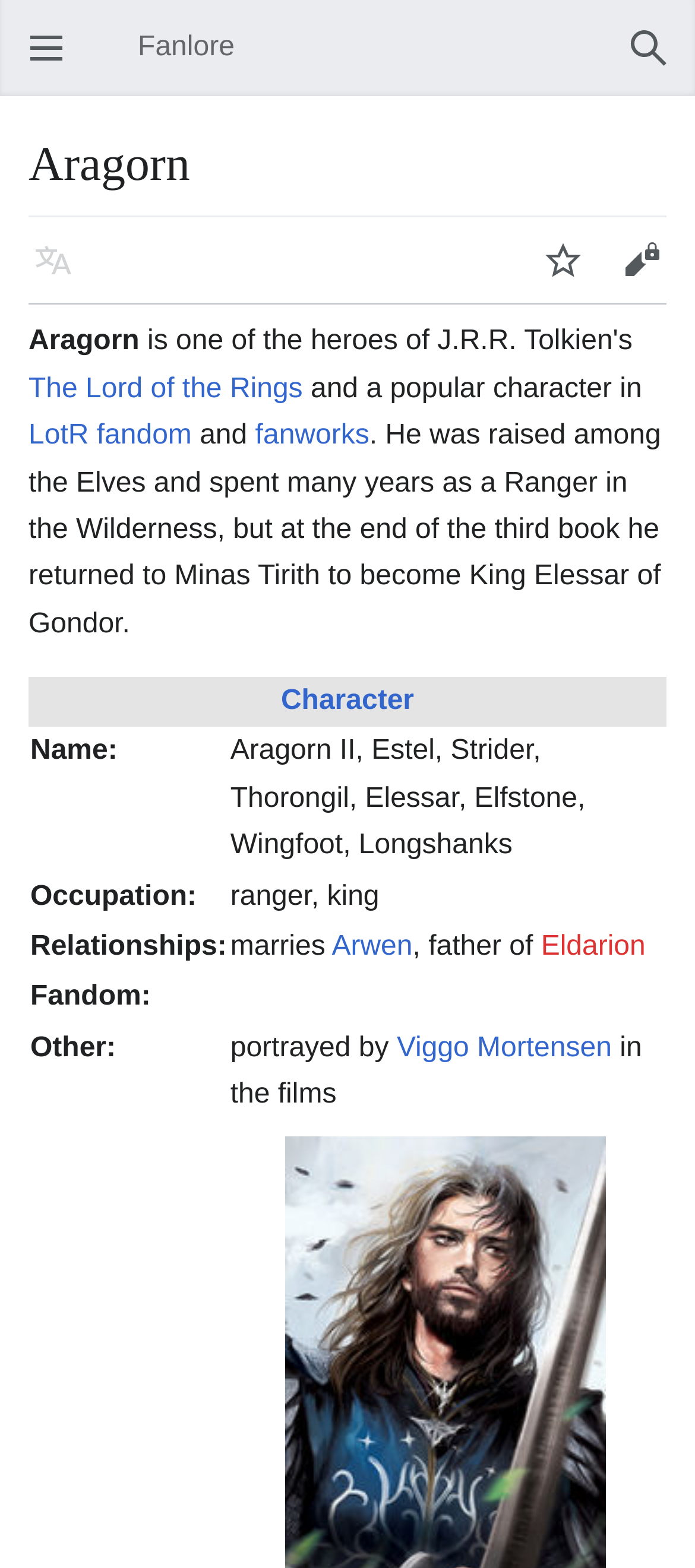Refer to the screenshot and answer the following question in detail:
What is the name of Aragorn's son?

I found the answer by looking at the gridcell with the label 'Relationships:' and its corresponding value, which mentions that Aragorn is the 'father of Eldarion'.